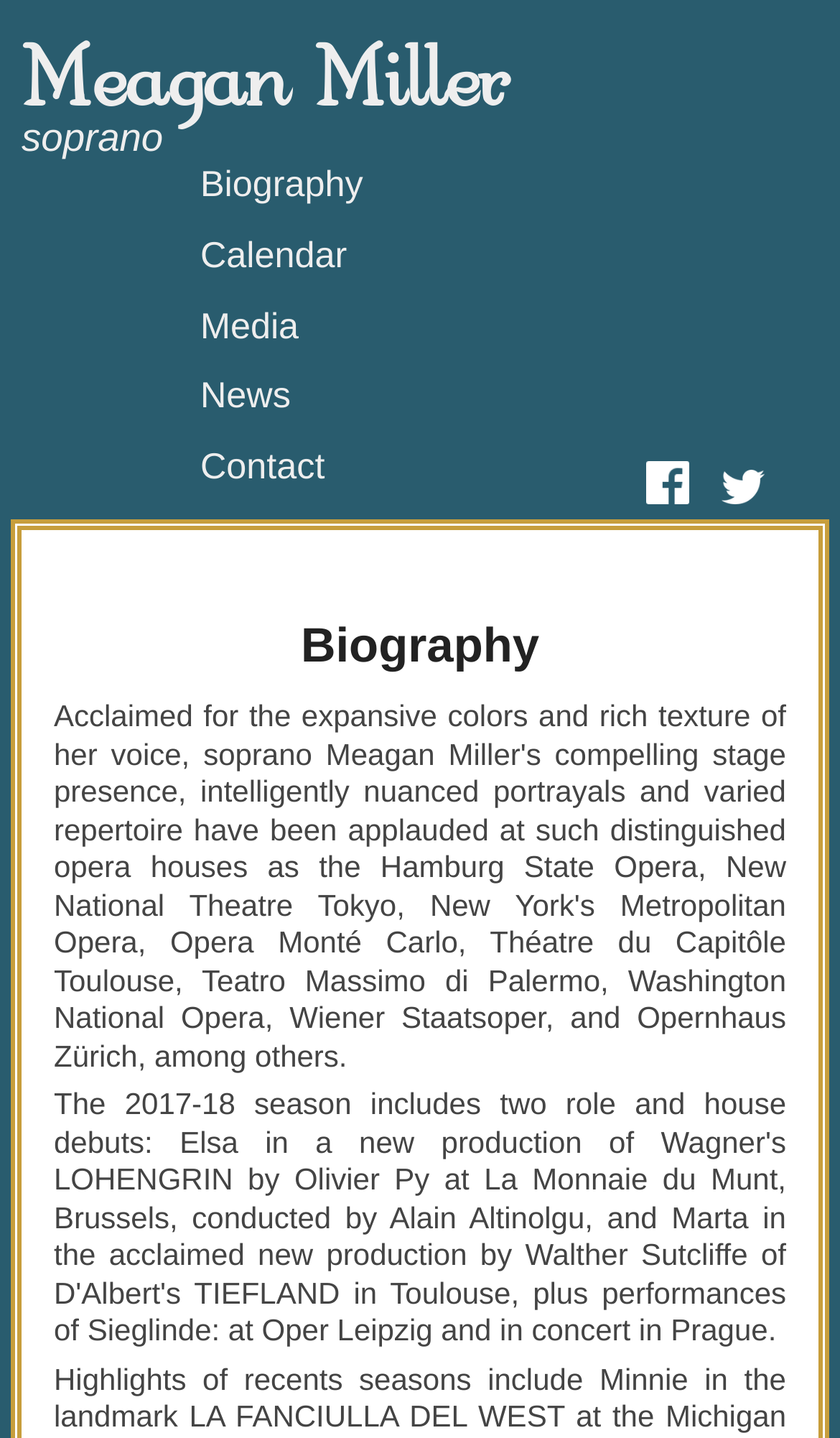Using the information in the image, give a detailed answer to the following question: What is Meagan Miller's profession?

Based on the webpage, I found a heading element that says 'soprano' which is likely describing Meagan Miller's profession.